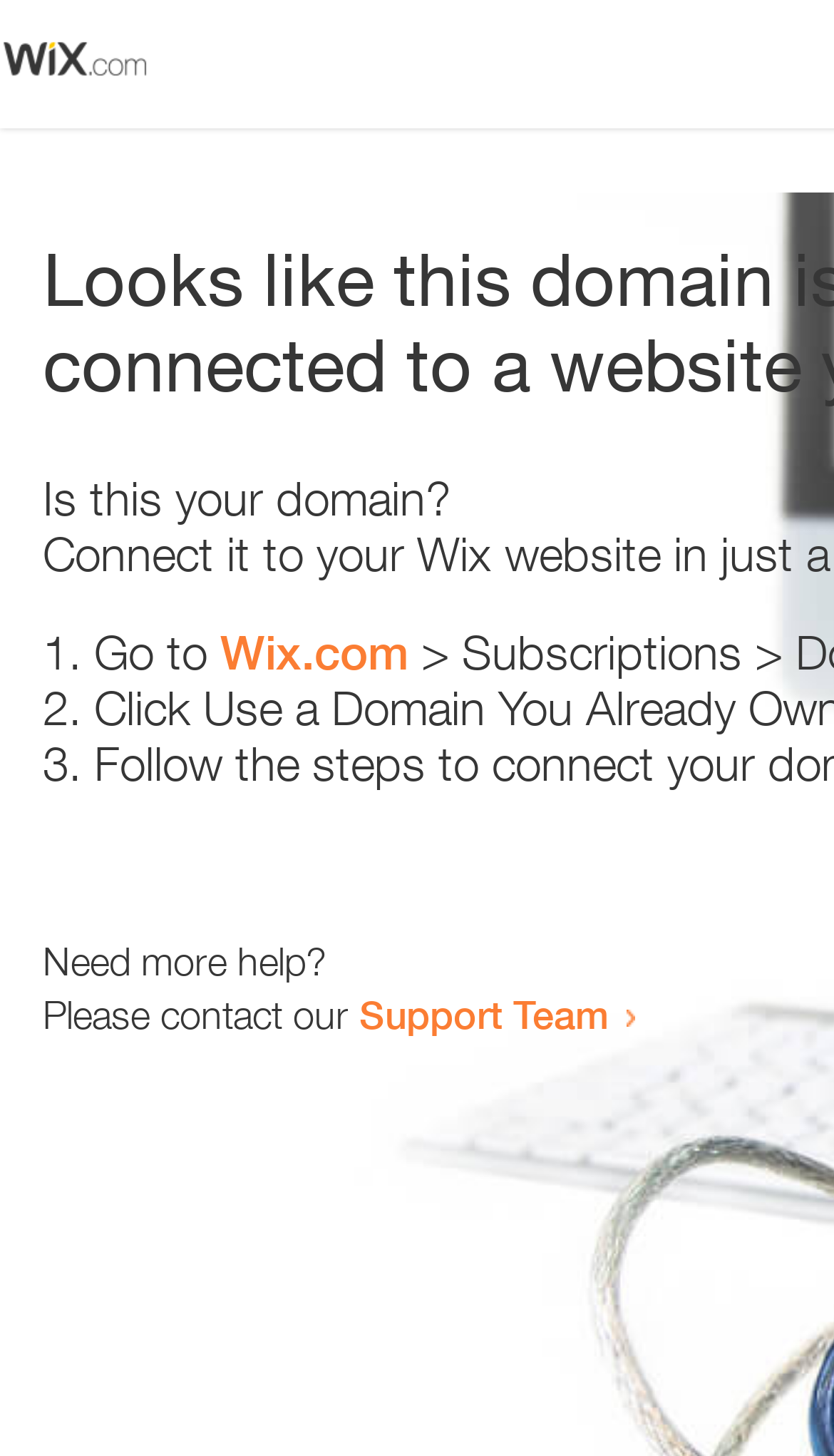Using floating point numbers between 0 and 1, provide the bounding box coordinates in the format (top-left x, top-left y, bottom-right x, bottom-right y). Locate the UI element described here: Support Team

[0.431, 0.68, 0.731, 0.713]